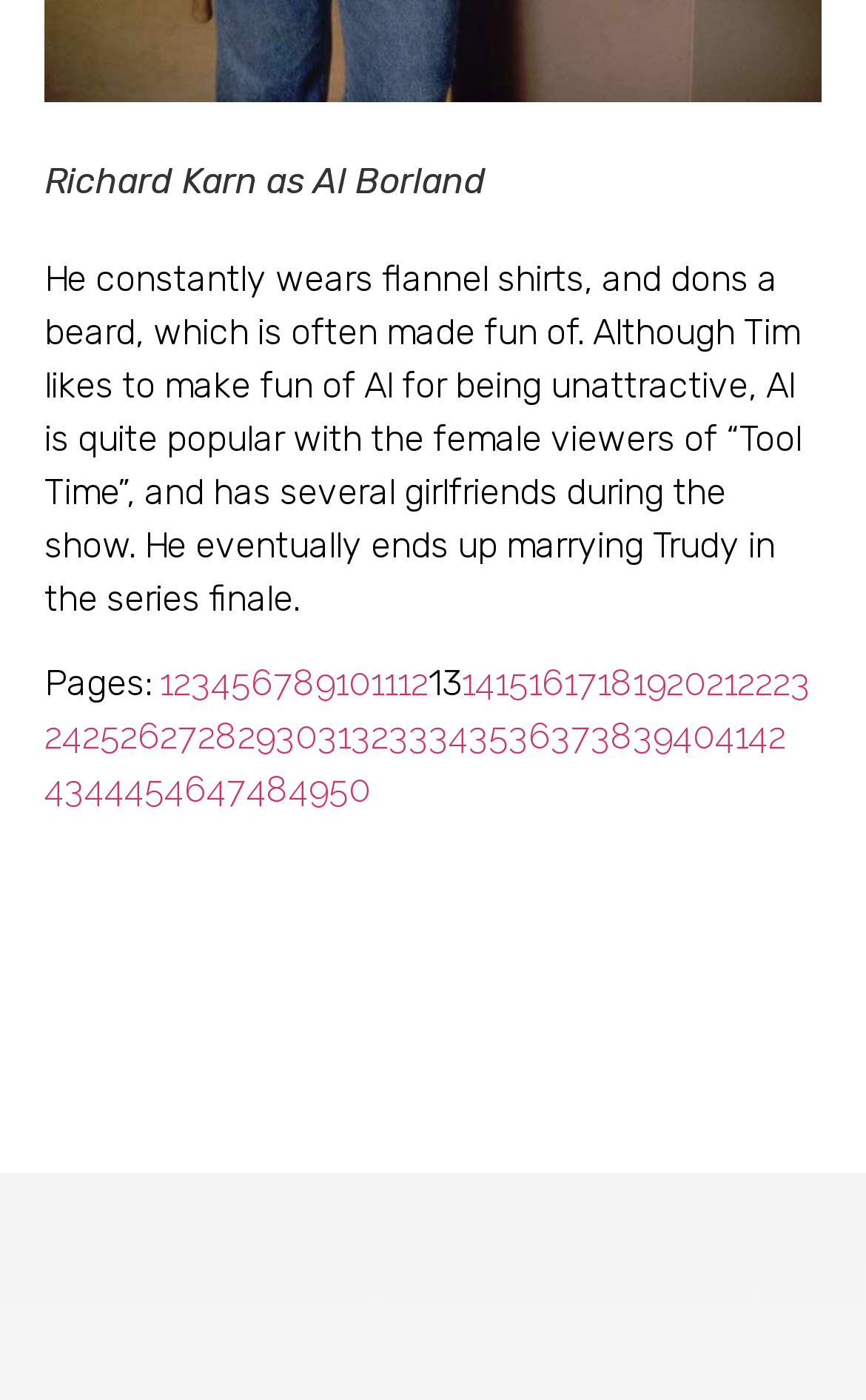Can you pinpoint the bounding box coordinates for the clickable element required for this instruction: "View page 25"? The coordinates should be four float numbers between 0 and 1, i.e., [left, top, right, bottom].

[0.095, 0.511, 0.138, 0.541]